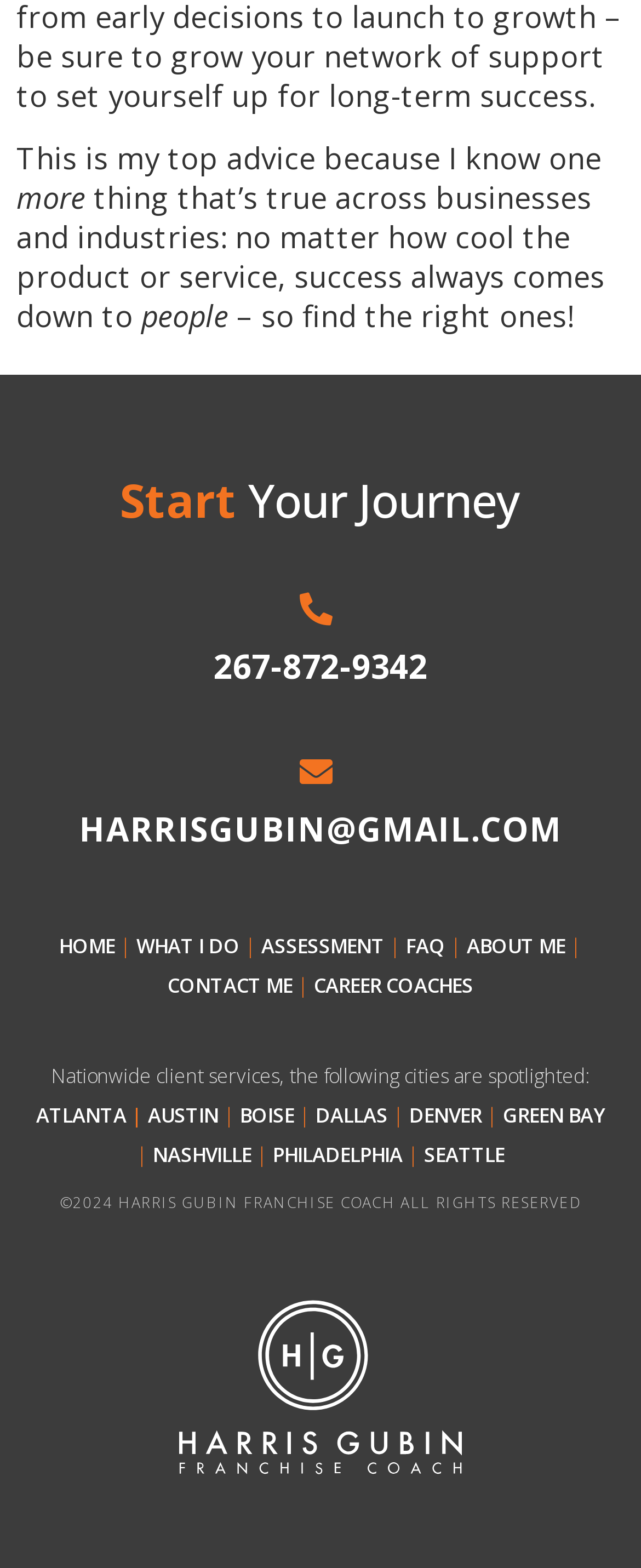Please identify the bounding box coordinates of the area that needs to be clicked to follow this instruction: "View services in ATLANTA".

[0.056, 0.702, 0.197, 0.72]